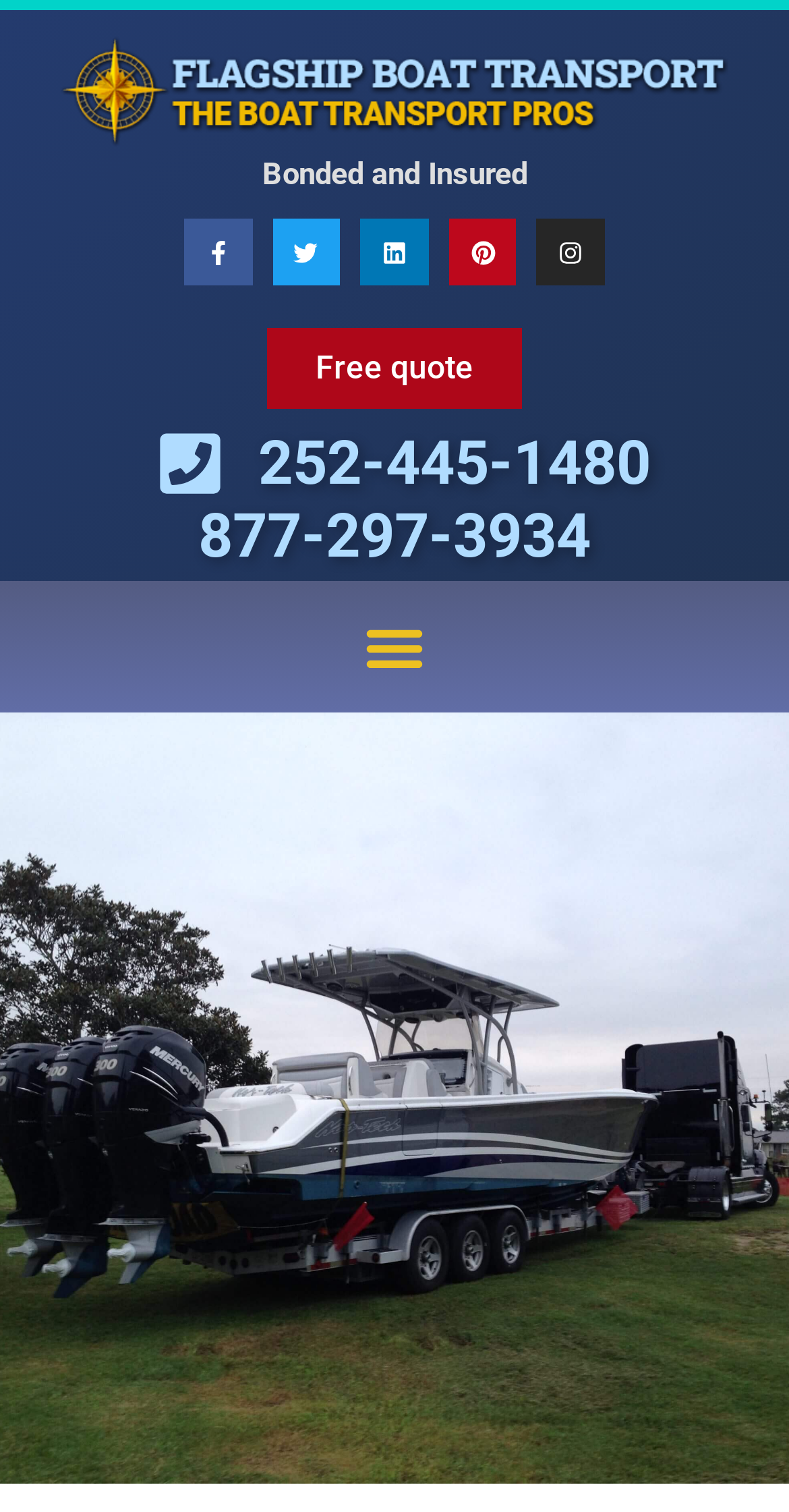Identify and extract the main heading from the webpage.

Flagship Boat Transport | Prepare Your Boat Before Transport